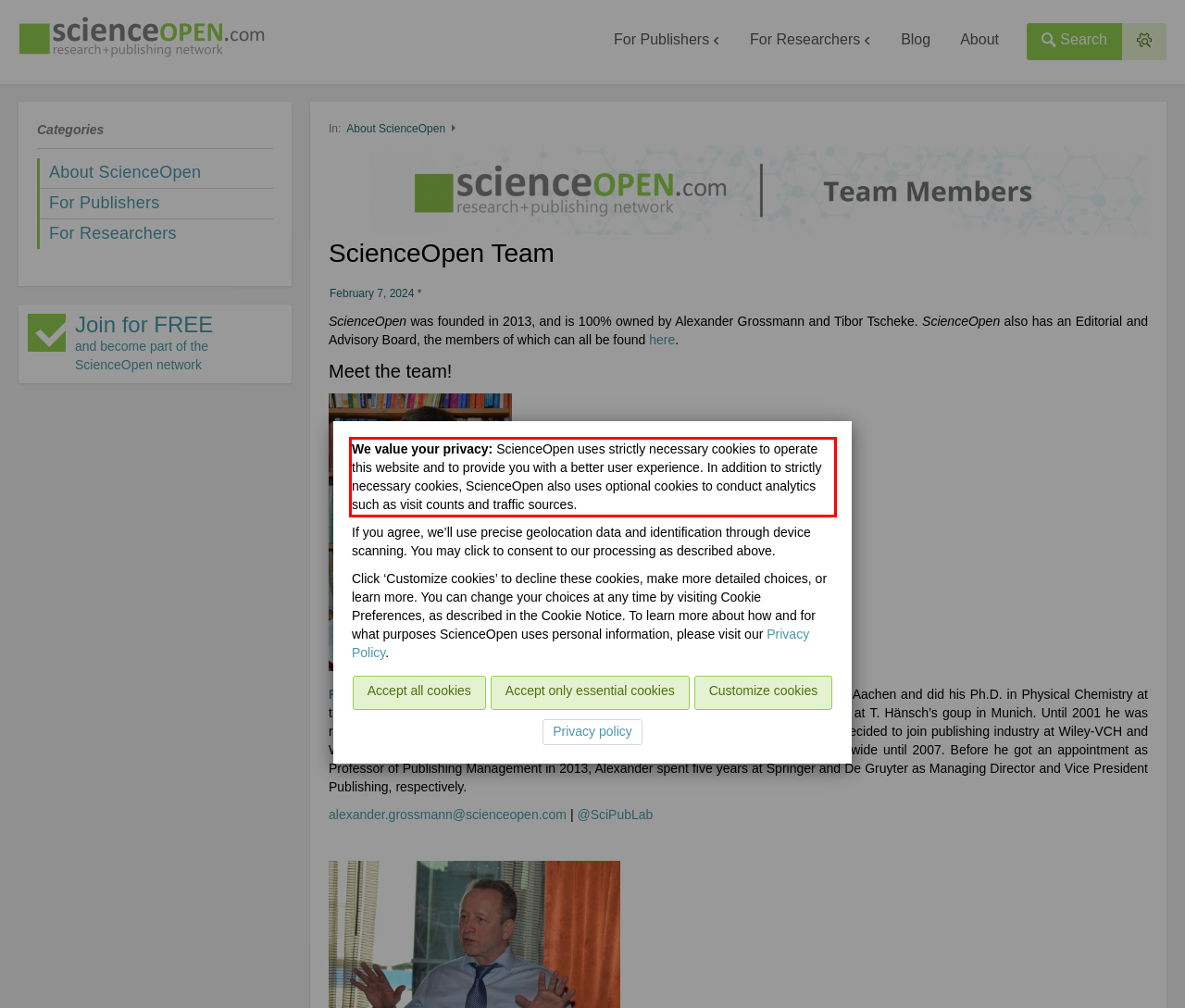You have a screenshot of a webpage with a red bounding box. Use OCR to generate the text contained within this red rectangle.

We value your privacy: ScienceOpen uses strictly necessary cookies to operate this website and to provide you with a better user experience. In addition to strictly necessary cookies, ScienceOpen also uses optional cookies to conduct analytics such as visit counts and traffic sources.